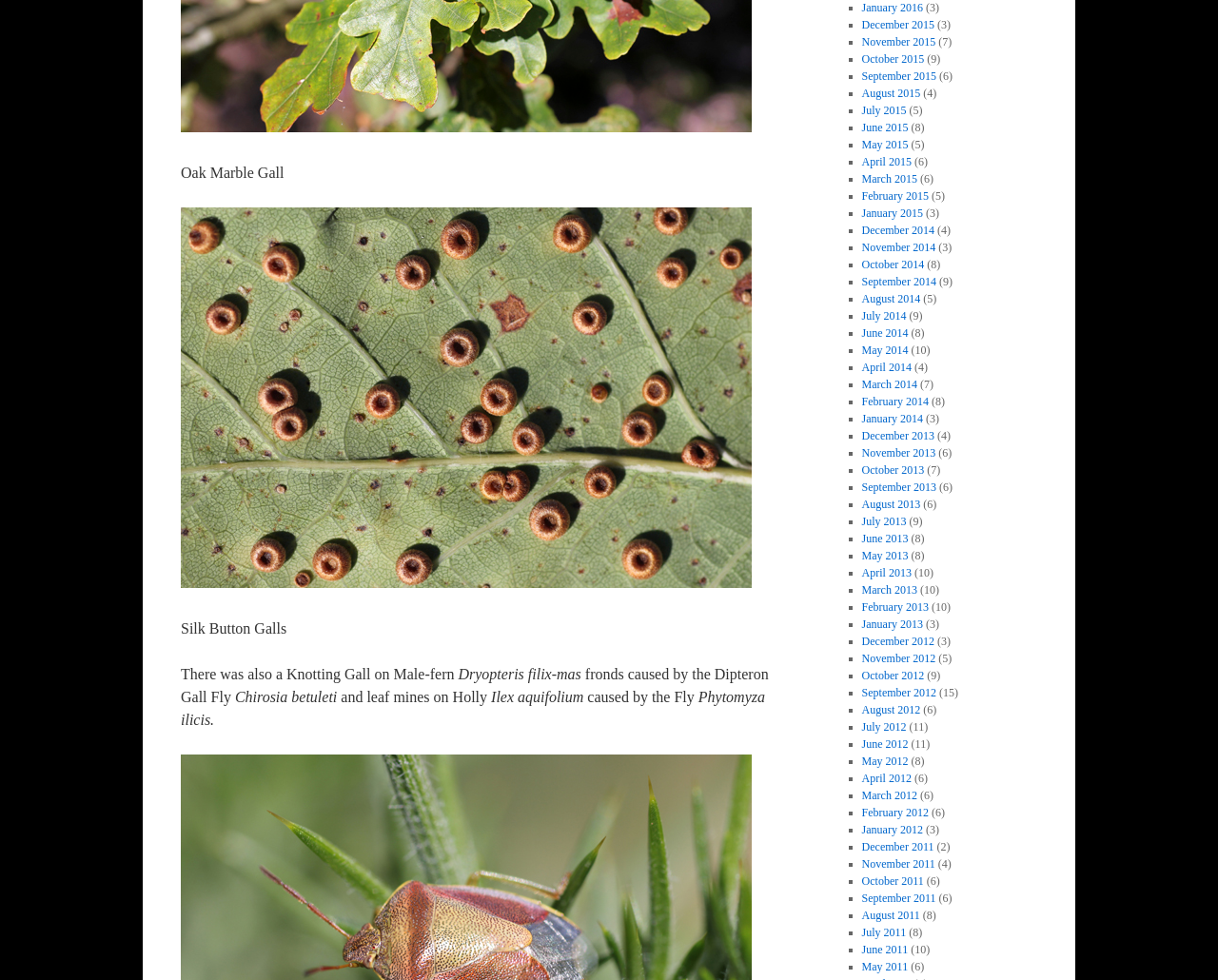Kindly provide the bounding box coordinates of the section you need to click on to fulfill the given instruction: "click the link to view November 2015".

[0.707, 0.036, 0.768, 0.05]